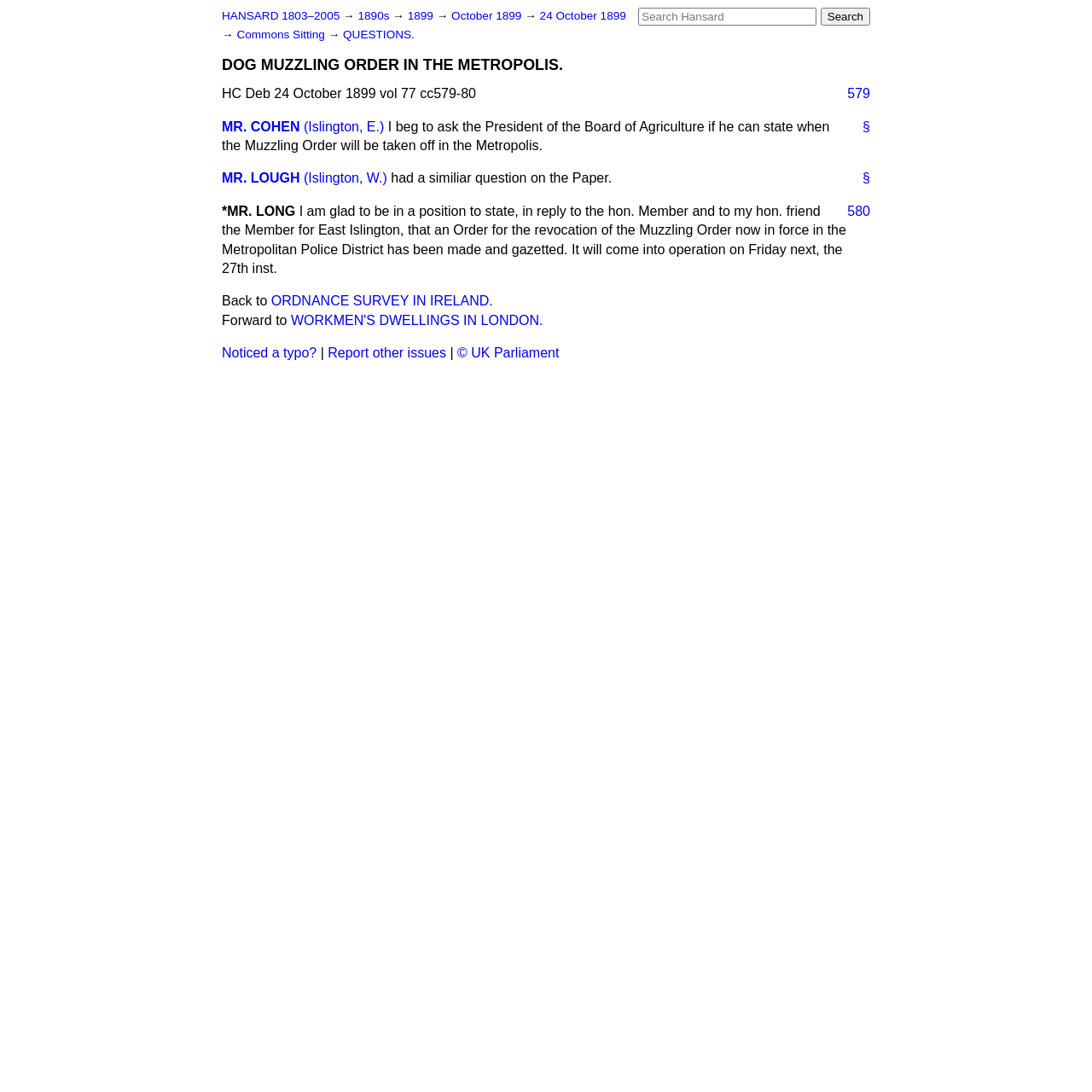Please provide the bounding box coordinates for the UI element as described: "value="Search"". The coordinates must be four floats between 0 and 1, represented as [left, top, right, bottom].

[0.751, 0.007, 0.797, 0.023]